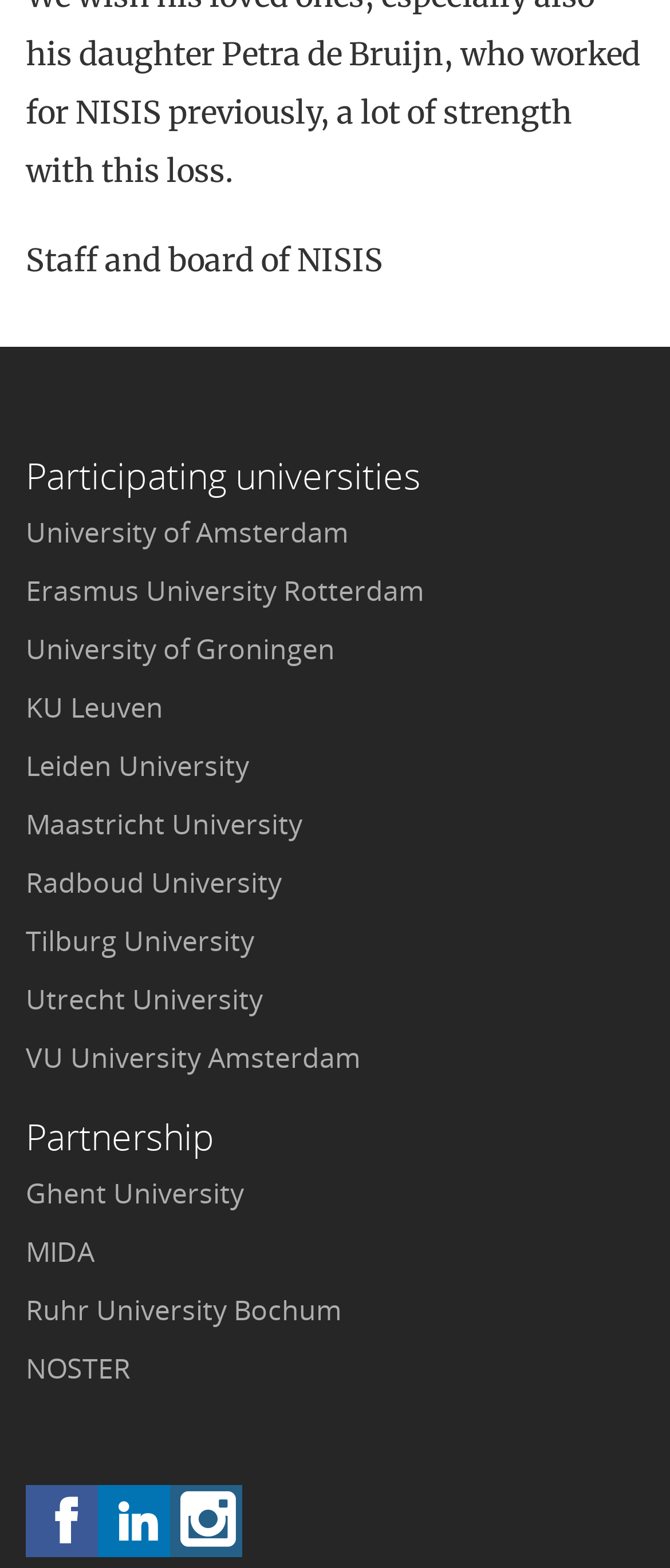Please determine the bounding box coordinates for the UI element described here. Use the format (top-left x, top-left y, bottom-right x, bottom-right y) with values bounded between 0 and 1: KU Leuven

[0.038, 0.439, 0.244, 0.463]